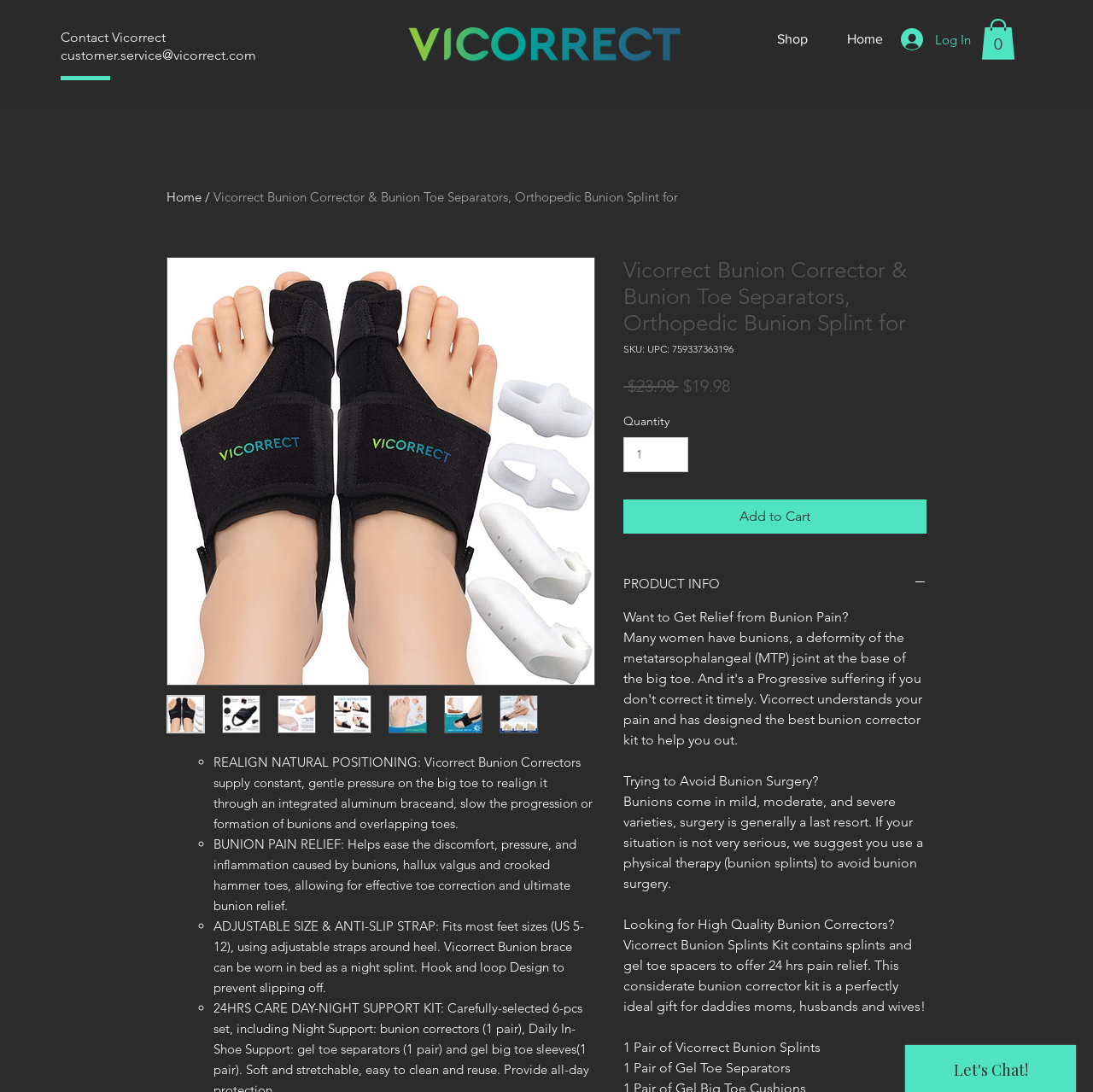From the element description input value="1" aria-label="Quantity" value="1", predict the bounding box coordinates of the UI element. The coordinates must be specified in the format (top-left x, top-left y, bottom-right x, bottom-right y) and should be within the 0 to 1 range.

[0.57, 0.4, 0.63, 0.432]